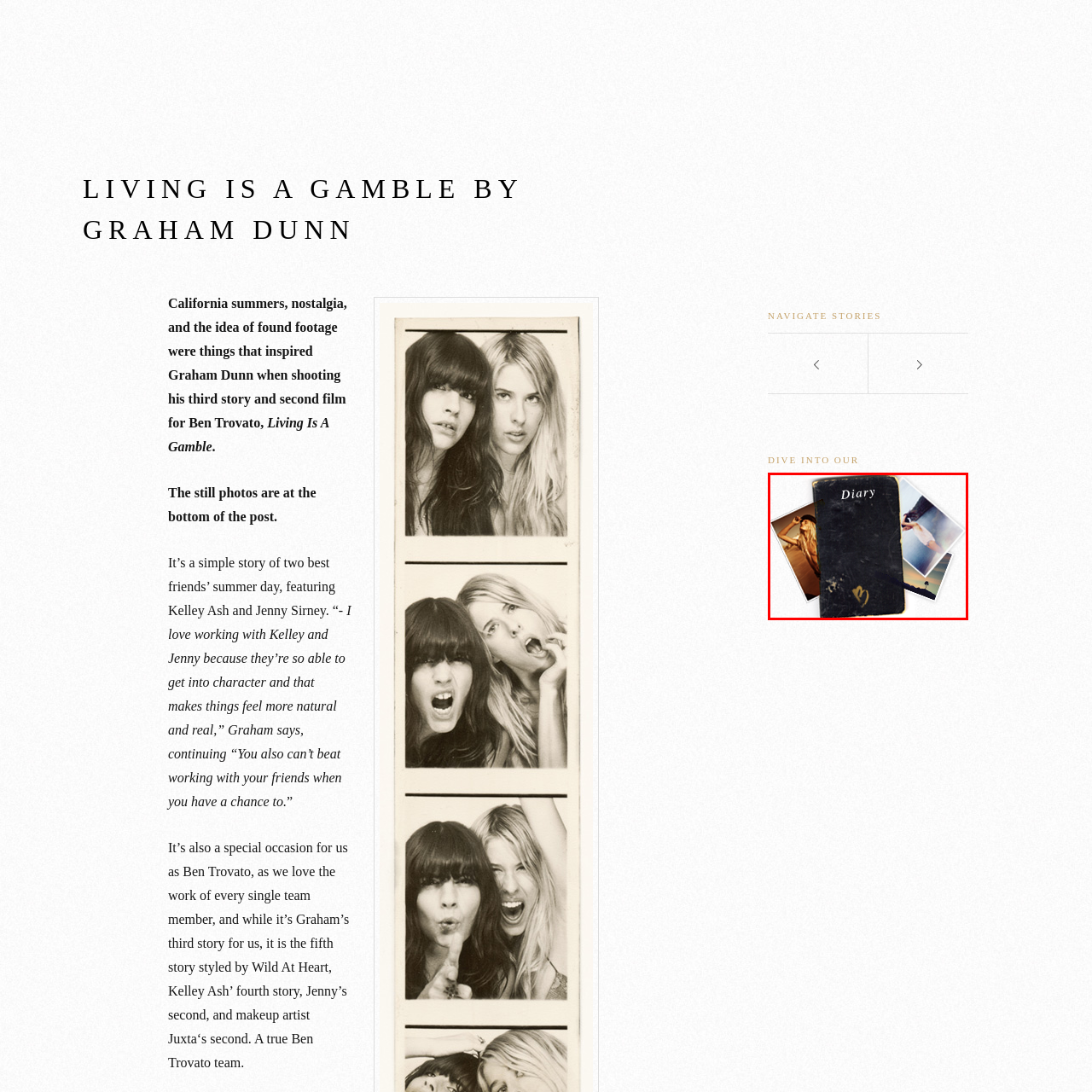Concentrate on the part of the image bordered in red, What type of project is hinted at by the photographs? Answer concisely with a word or phrase.

Fashion photography